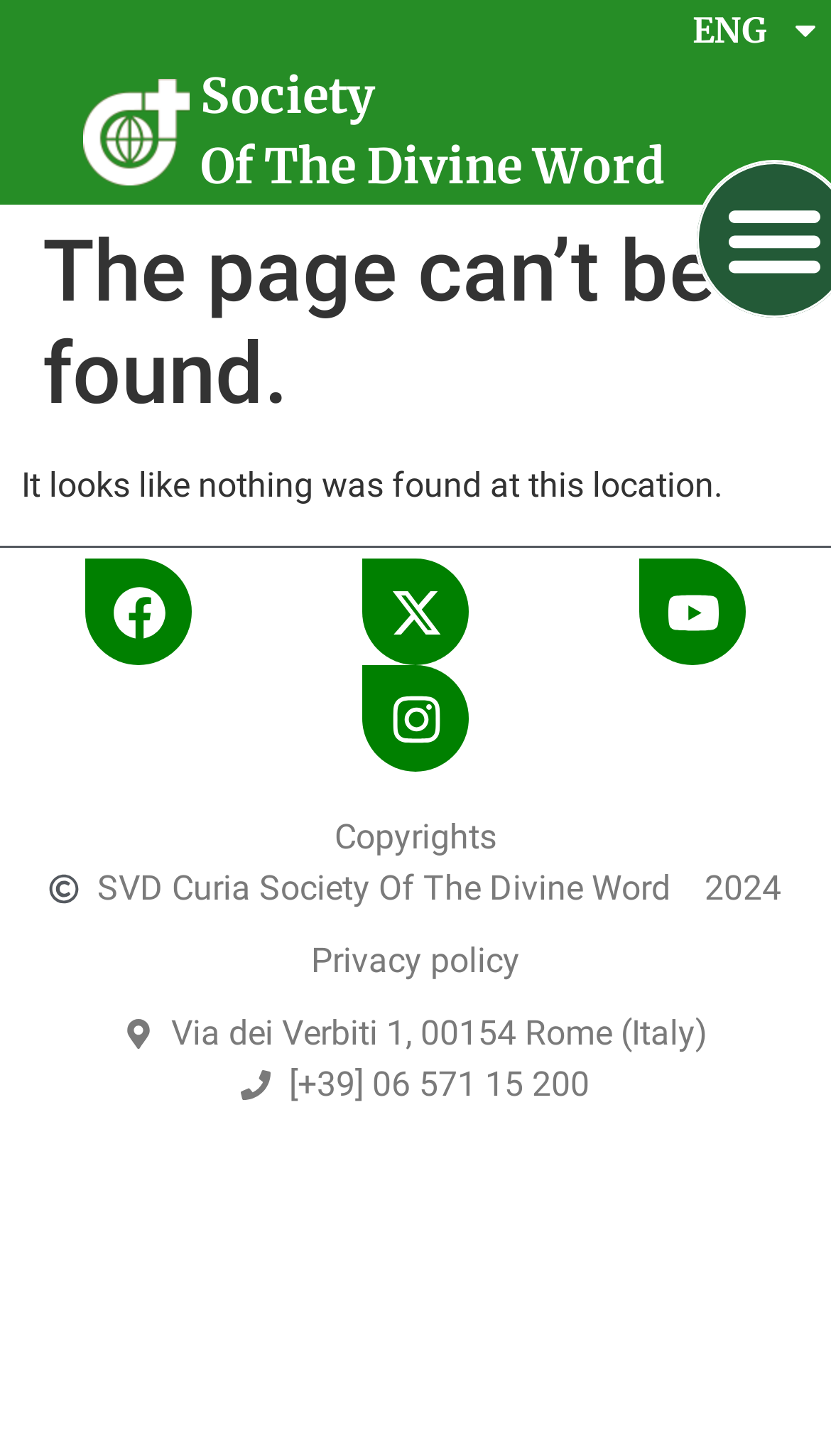What is the name of the organization?
Identify the answer in the screenshot and reply with a single word or phrase.

Society Of The Divine Word